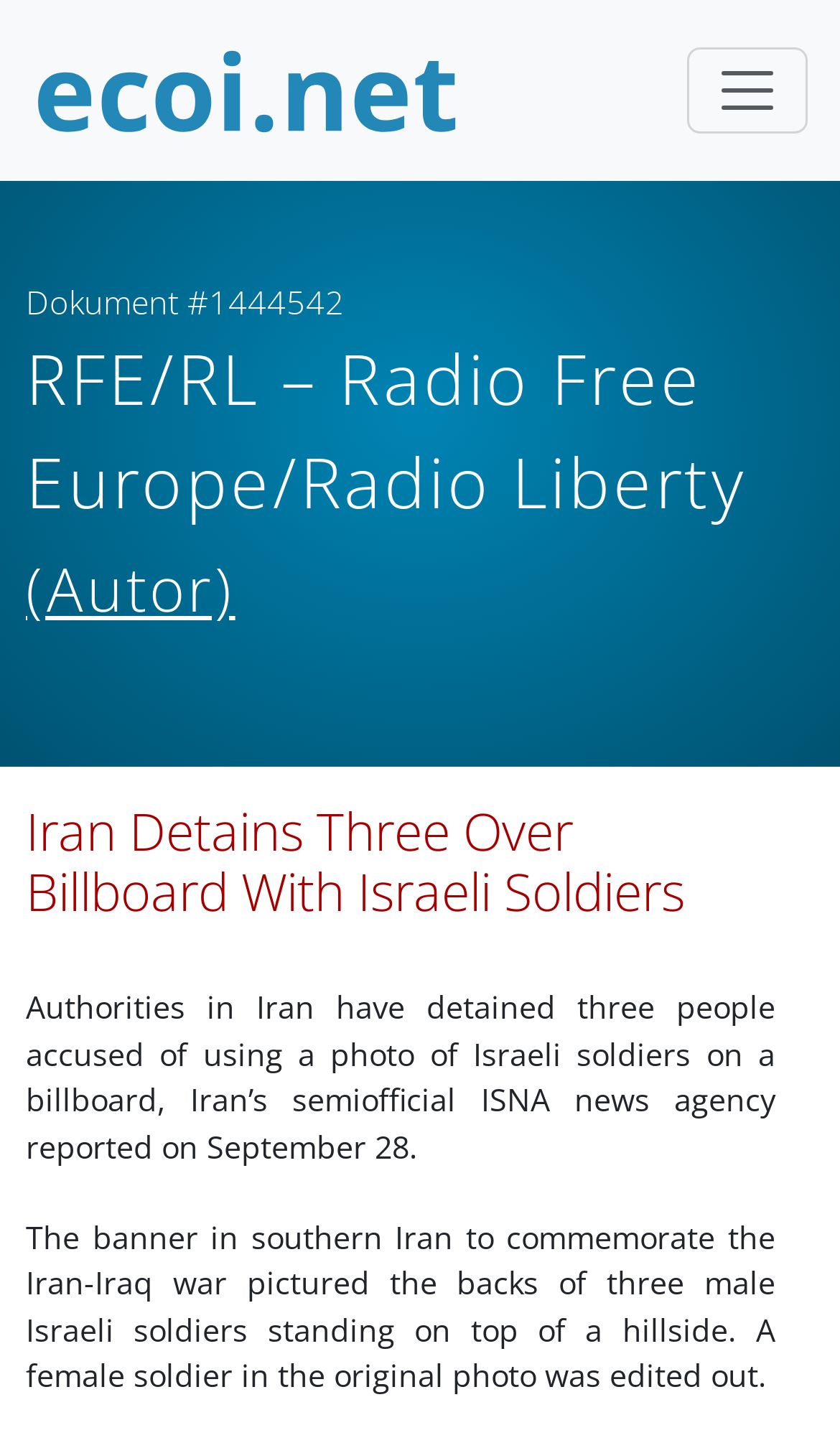How many people were detained in Iran?
Please provide a detailed and thorough answer to the question.

I found the number of people detained by reading the text in the article, which says 'Authorities in Iran have detained three people accused of using a photo of Israeli soldiers on a billboard'. This indicates that three people were detained in Iran.